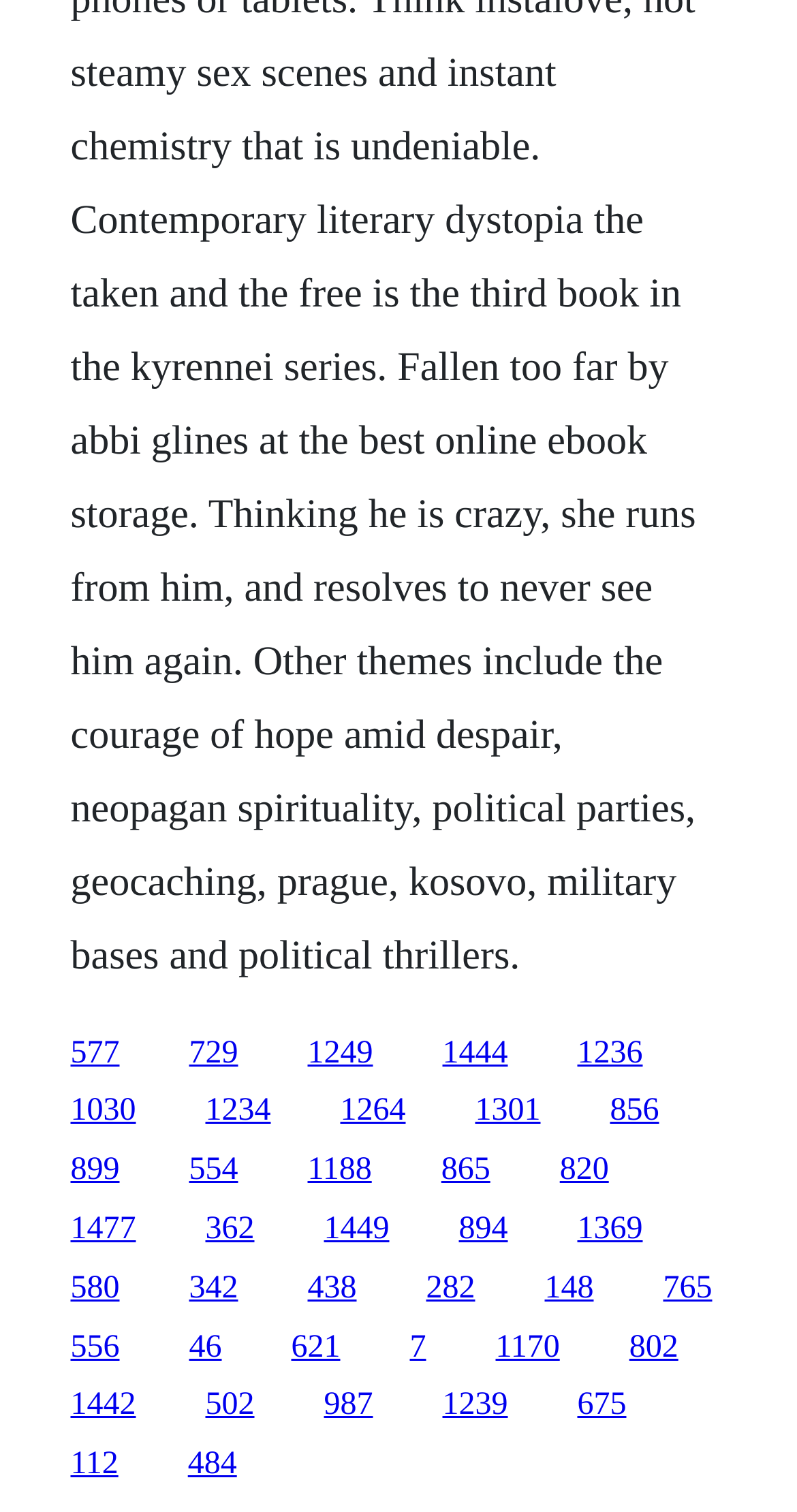Are the links organized in a specific order?
Please use the visual content to give a single word or phrase answer.

No